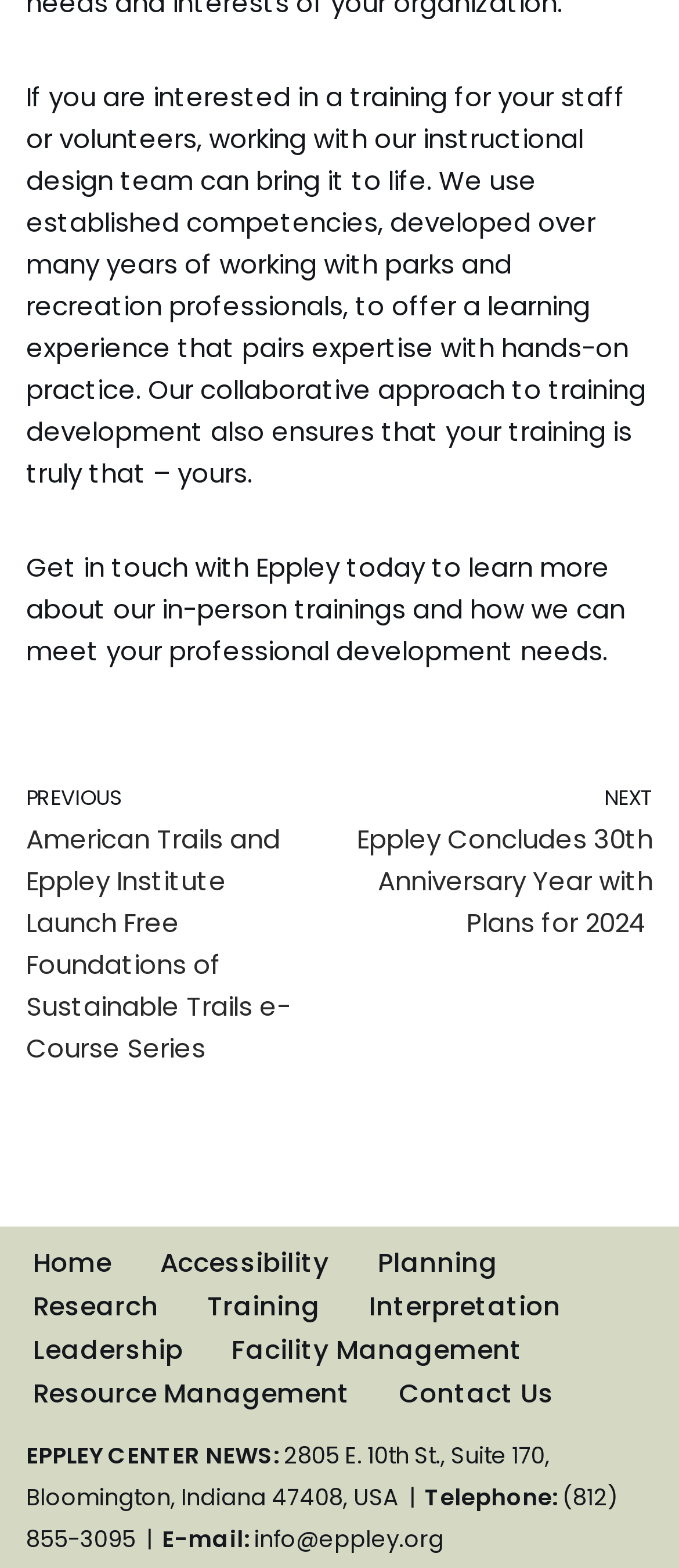Specify the bounding box coordinates of the region I need to click to perform the following instruction: "Read about the launch of the Foundations of Sustainable Trails e-Course Series". The coordinates must be four float numbers in the range of 0 to 1, i.e., [left, top, right, bottom].

[0.038, 0.496, 0.474, 0.683]